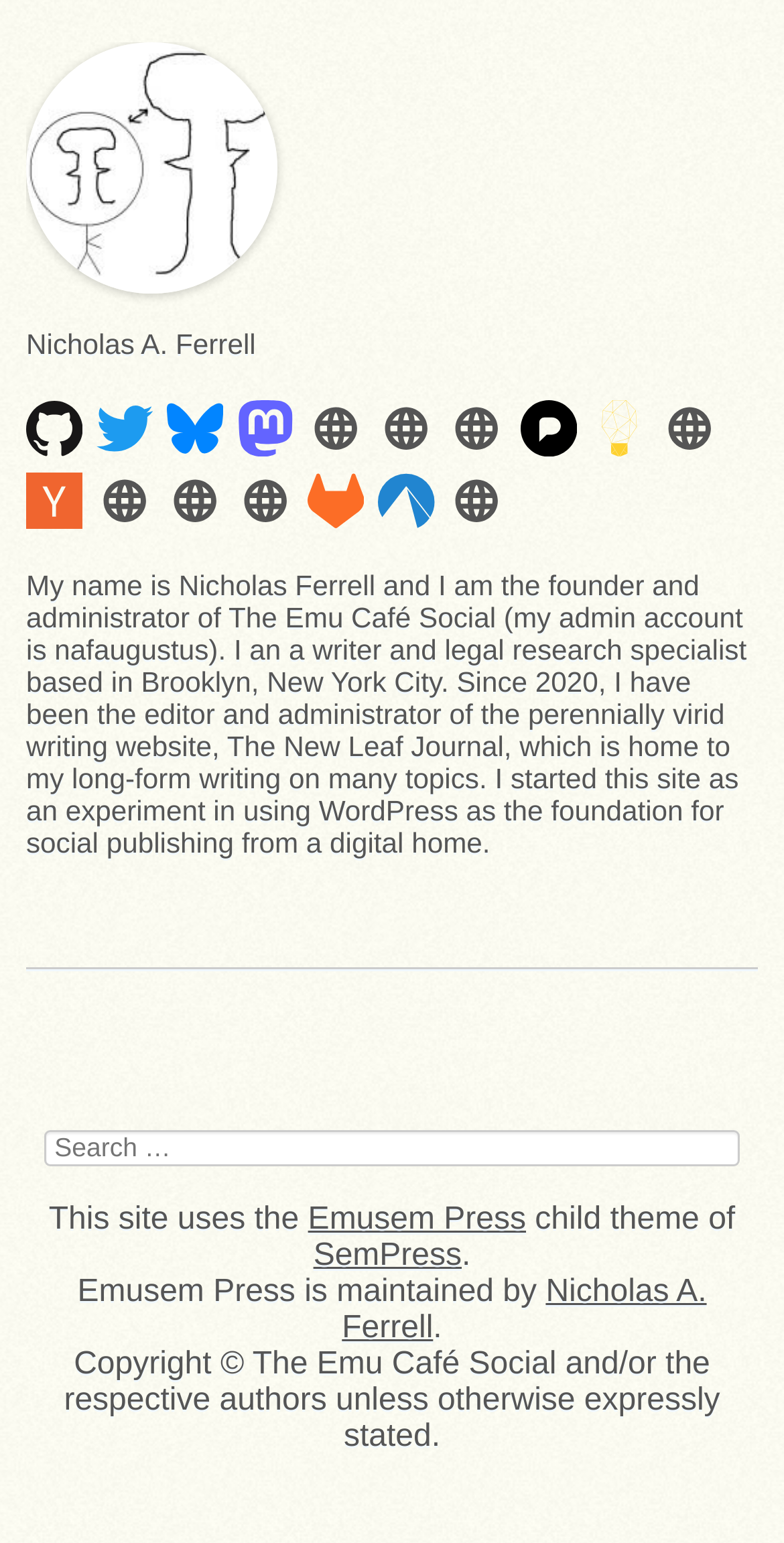Find the bounding box coordinates of the element I should click to carry out the following instruction: "Learn more about Emusem Press".

[0.393, 0.78, 0.671, 0.802]